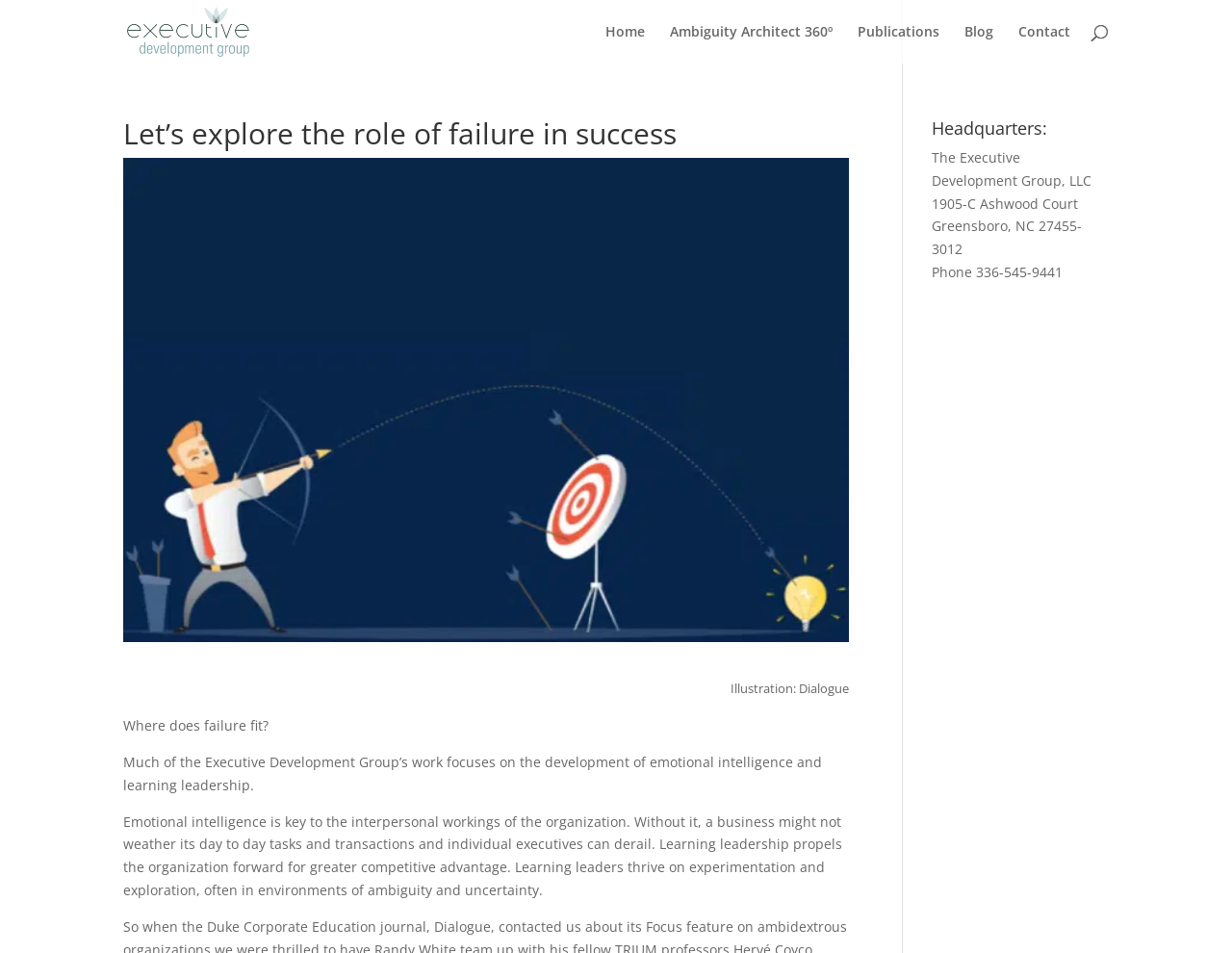Refer to the element description Ambiguity Architect 360º and identify the corresponding bounding box in the screenshot. Format the coordinates as (top-left x, top-left y, bottom-right x, bottom-right y) with values in the range of 0 to 1.

[0.544, 0.026, 0.676, 0.067]